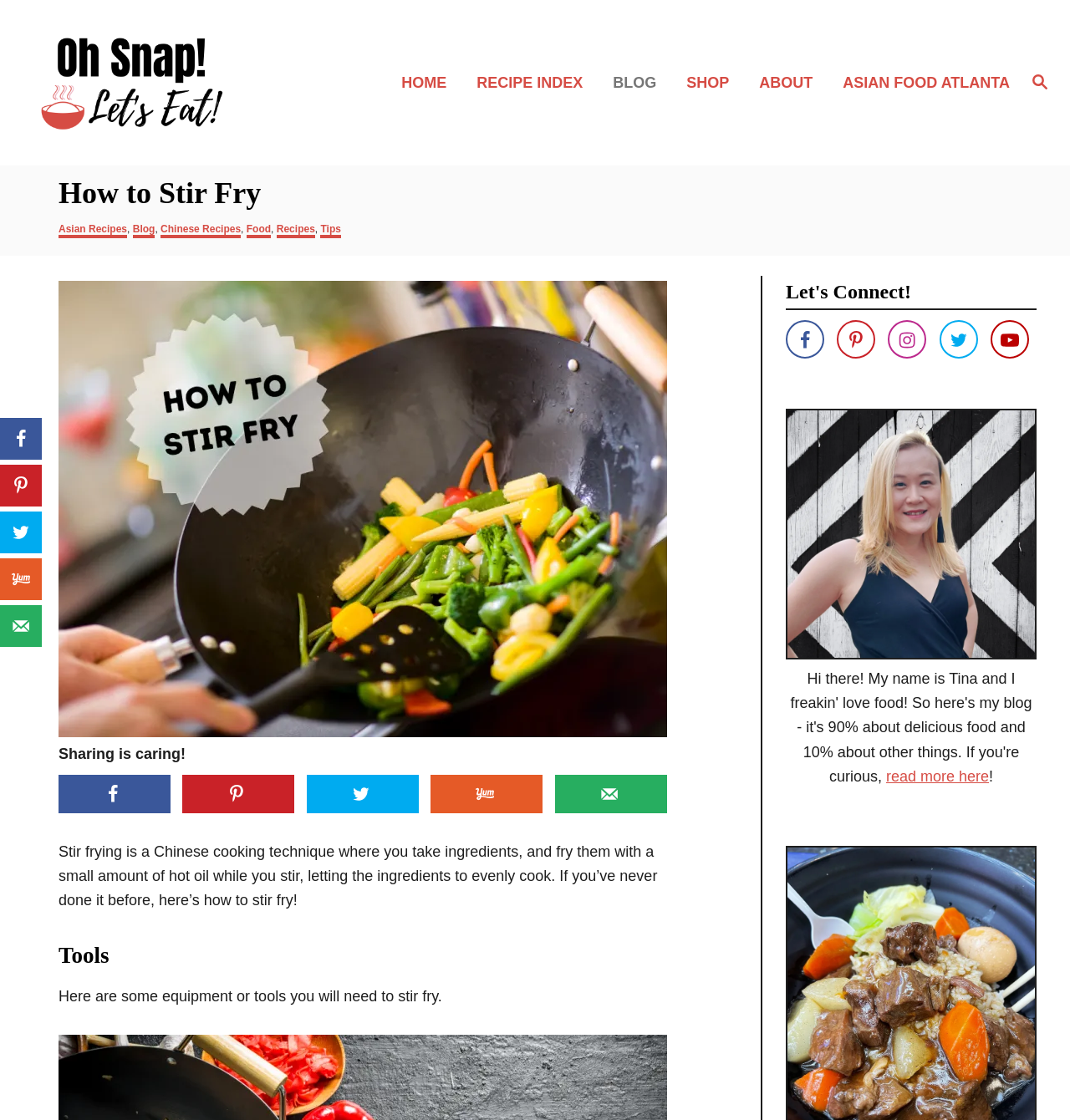Articulate a detailed summary of the webpage's content and design.

This webpage is about learning how to stir fry, with a focus on the necessary tools, equipment, and techniques. At the top right corner, there is a search button with a magnifying glass icon. Below it, there is a navigation menu with links to "HOME", "RECIPE INDEX", "BLOG", "SHOP", "ABOUT", and "ASIAN FOOD ATLANTA". 

The main content area is divided into sections. The first section has a heading "How to Stir Fry" and a brief introduction to stir frying. Below it, there is a figure with an image related to stir frying. 

To the right of the main content area, there is a social sharing sidebar with links to share the content on Facebook, Pinterest, Twitter, Yummly, and via email. 

The main content continues with sections on "Categories" and "Tools" required for stir frying. The "Tools" section provides a list of equipment needed for stir frying. 

Further down, there is a section with social media links to follow the website on Facebook, Pinterest, Instagram, Twitter, and YouTube. 

At the bottom, there is a figure with a caption and a link to "read more here". The webpage also has a complementary social sharing sidebar on the left side, which duplicates the social sharing links.